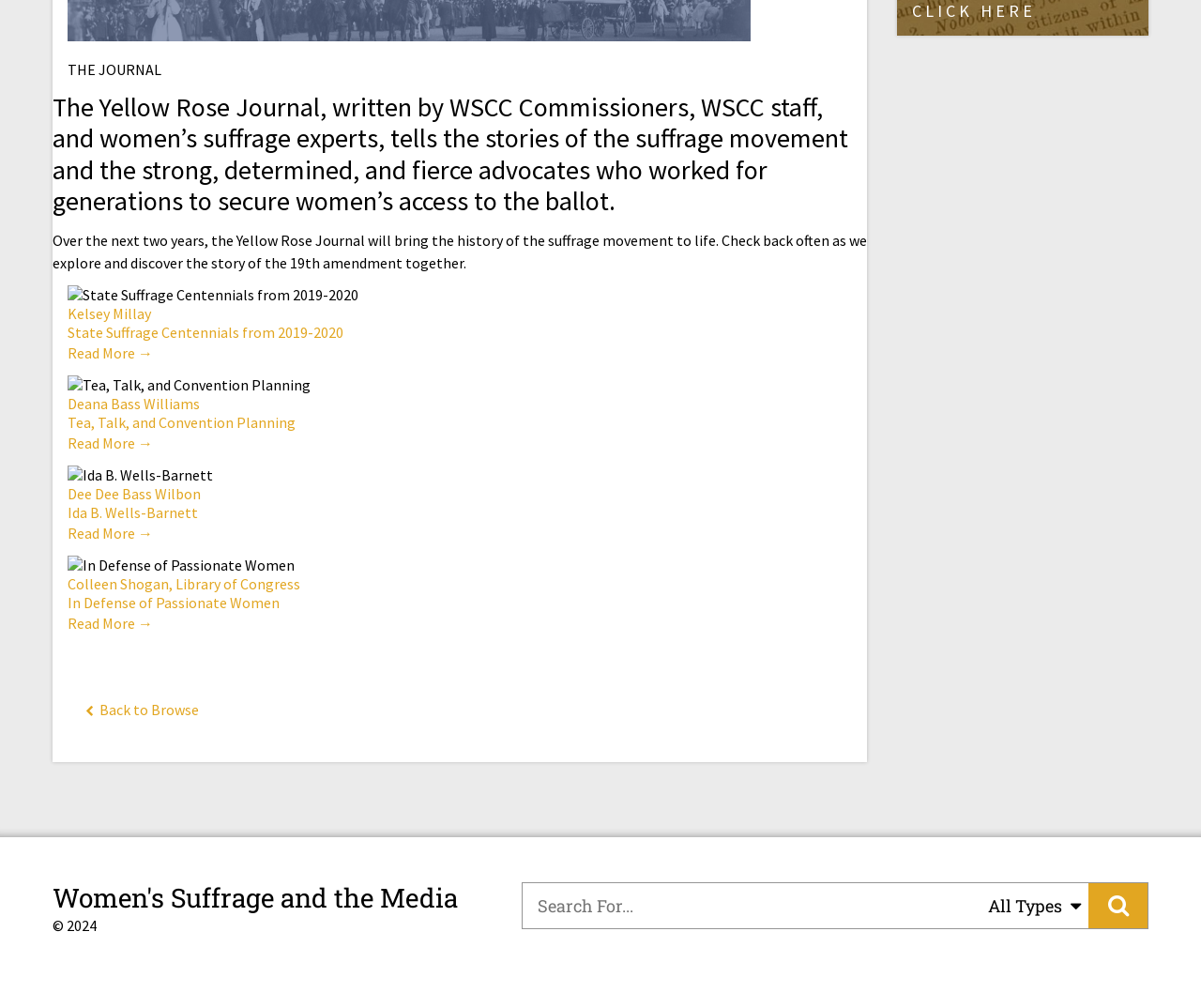Given the element description Colleen Shogan, Library of Congress, specify the bounding box coordinates of the corresponding UI element in the format (top-left x, top-left y, bottom-right x, bottom-right y). All values must be between 0 and 1.

[0.056, 0.57, 0.25, 0.588]